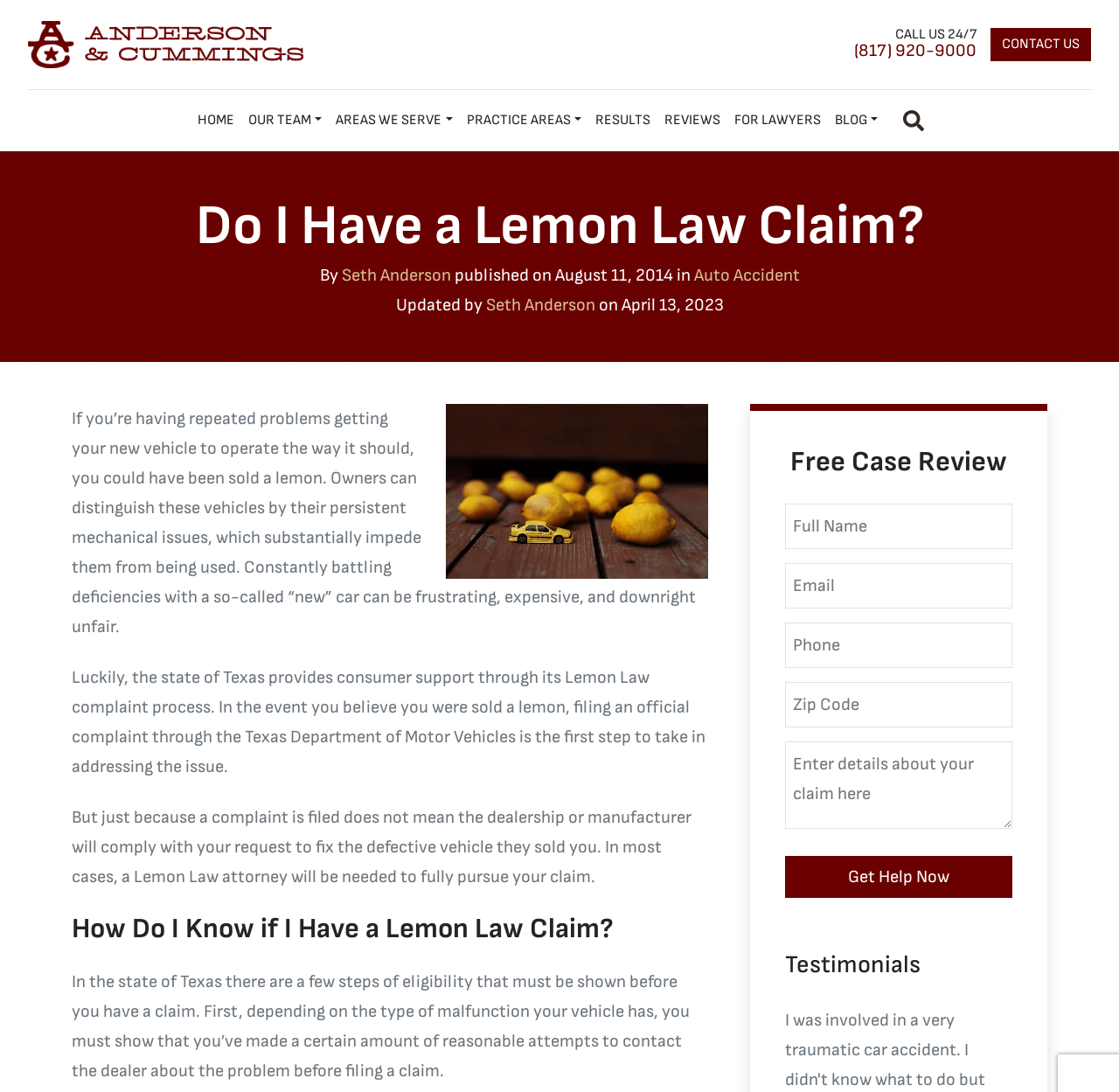What is the purpose of the Texas Lemon Law complaint process?
Based on the image, answer the question with a single word or brief phrase.

To address issues with defective vehicles